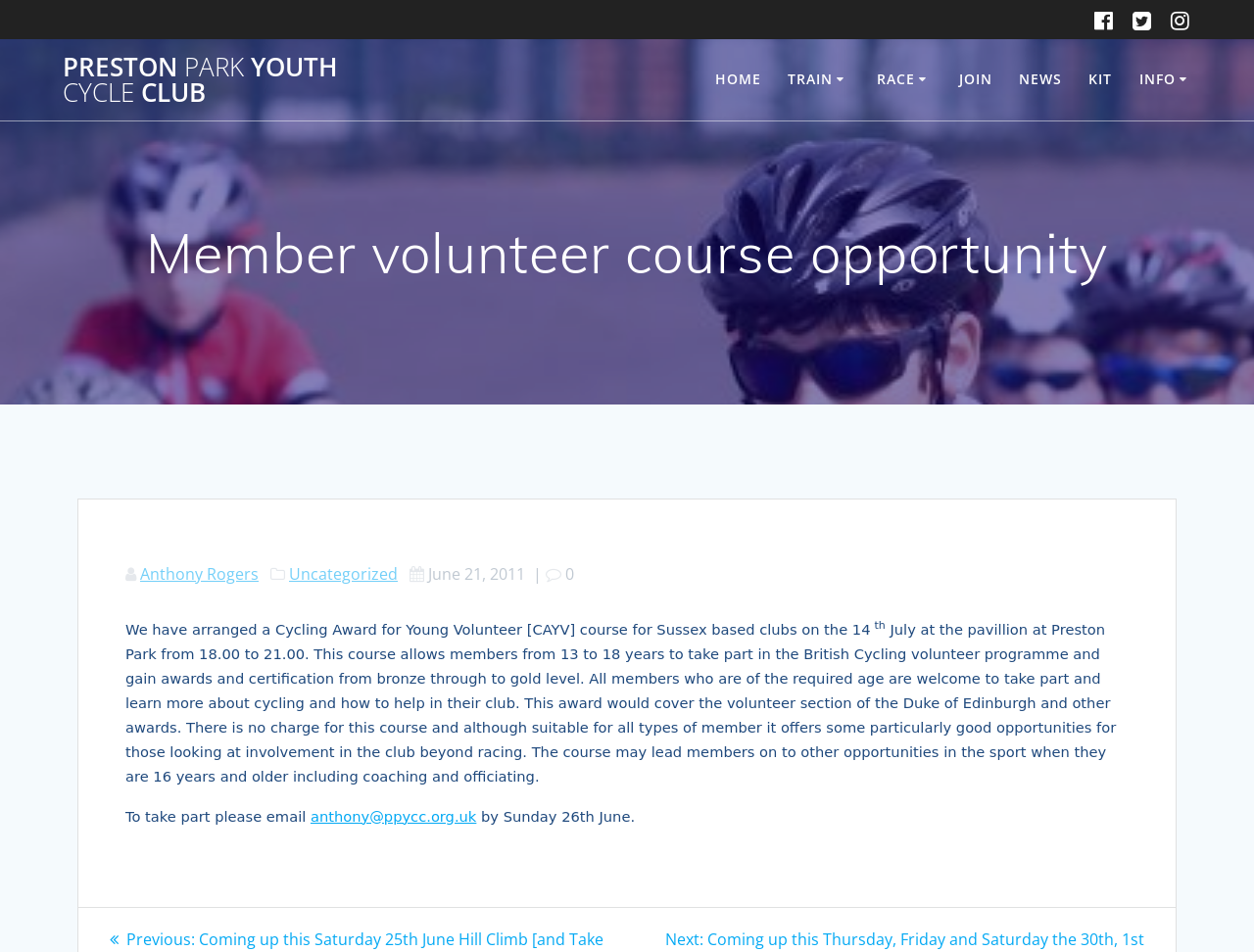What is the age range for the Cycling Award for Young Volunteer course?
Please provide a single word or phrase based on the screenshot.

13 to 18 years